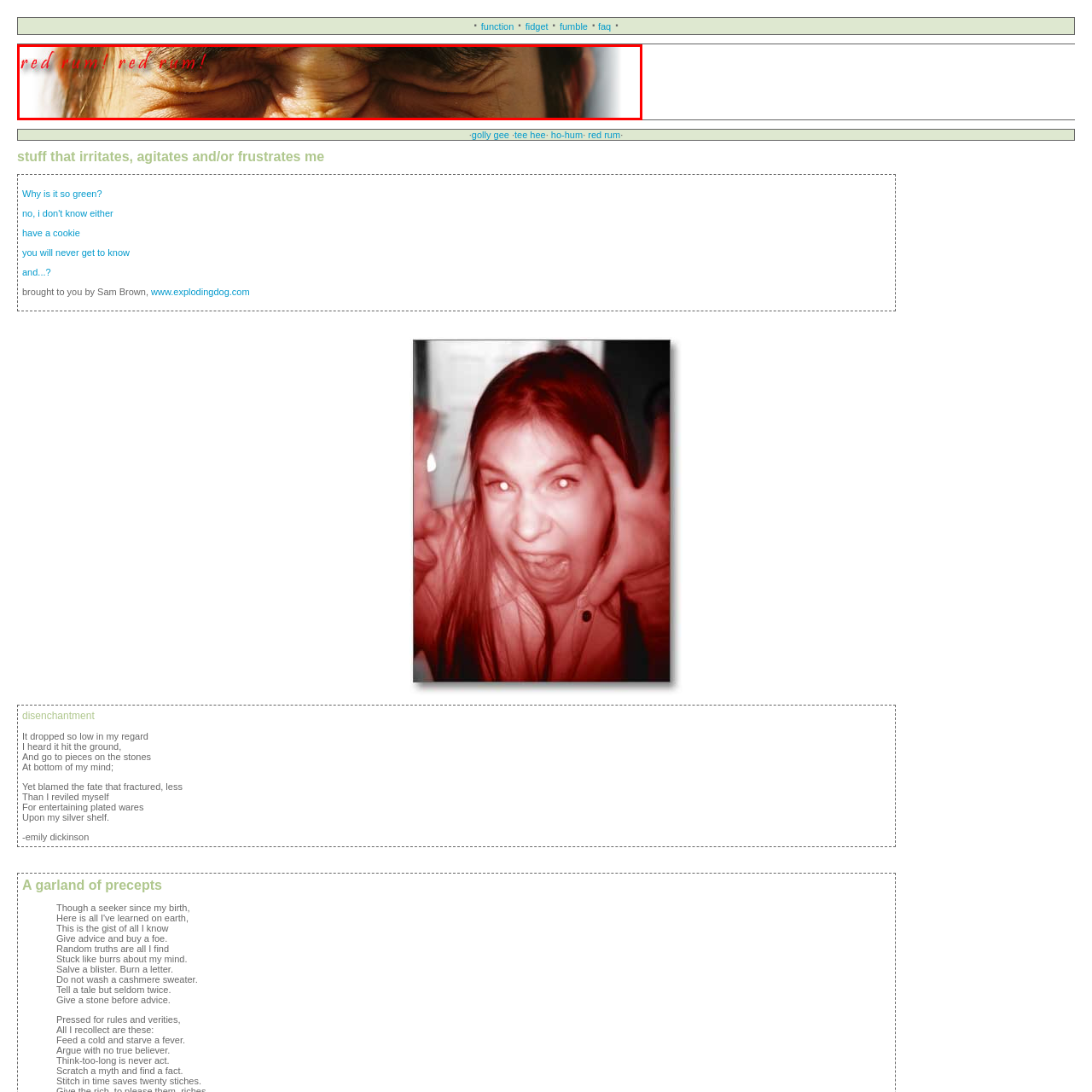Is the lighting in the image harsh?
Consider the portion of the image within the red bounding box and answer the question as detailed as possible, referencing the visible details.

The caption describes the lighting as 'soft', which suggests that the lighting in the image is not harsh, but rather gentle and subtle.